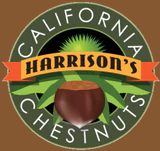What is at the center of the circular design?
Look at the webpage screenshot and answer the question with a detailed explanation.

The circular design surrounding the brand name is highlighted by green leaves and a chestnut at the center, which exemplifies the brand’s focus on fresh chestnuts.